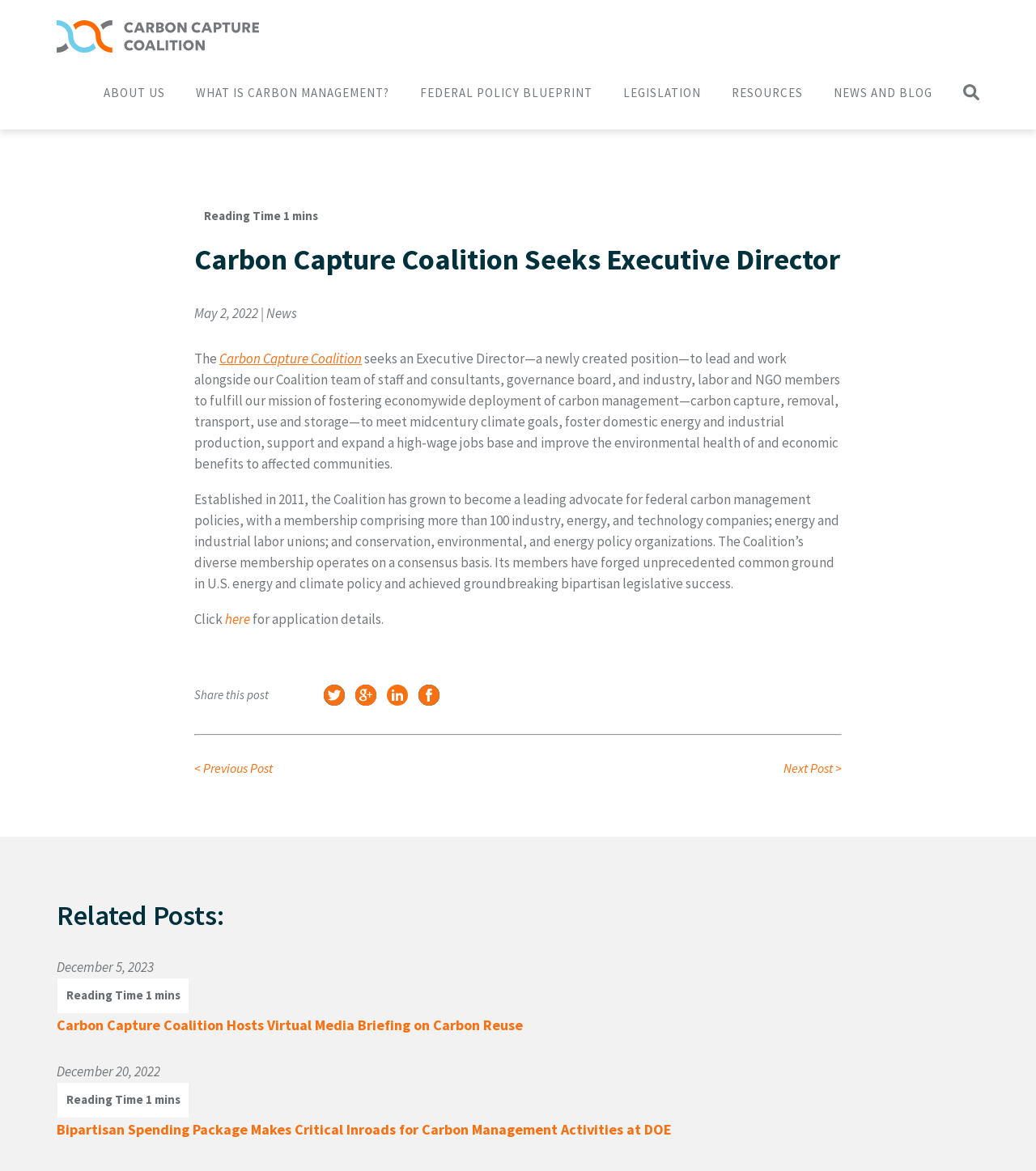How many related posts are there?
Use the information from the screenshot to give a comprehensive response to the question.

There are 2 related posts at the bottom of the webpage, which are 'Reading Time 1 mins Carbon Capture Coalition Hosts Virtual Media Briefing on Carbon Reuse' and 'Reading Time 1 mins Bipartisan Spending Package Makes Critical Inroads for Carbon Management Activities at DOE'.